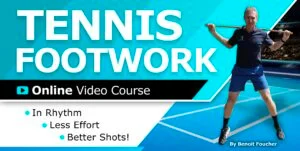Use one word or a short phrase to answer the question provided: 
Who is leading the tennis course?

Benoit Foucher